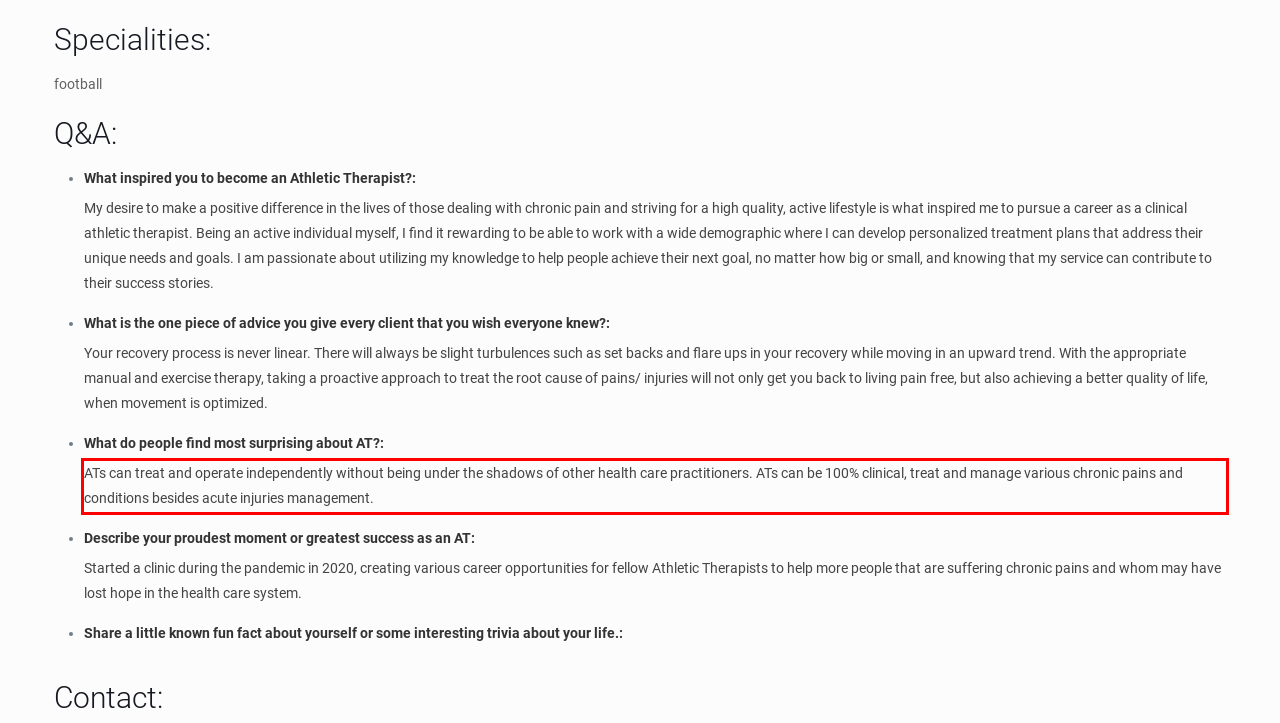Your task is to recognize and extract the text content from the UI element enclosed in the red bounding box on the webpage screenshot.

ATs can treat and operate independently without being under the shadows of other health care practitioners. ATs can be 100% clinical, treat and manage various chronic pains and conditions besides acute injuries management.